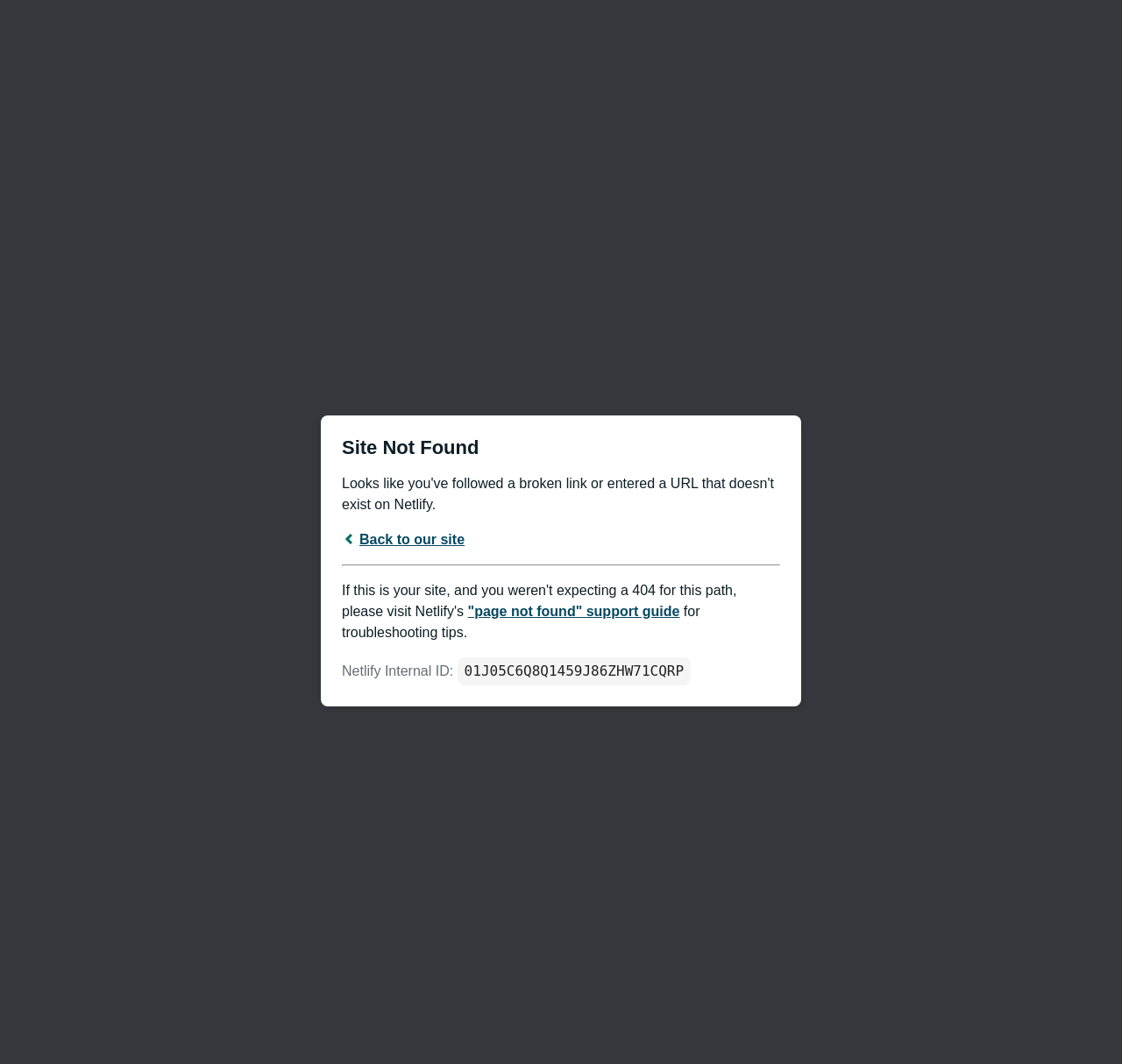Construct a thorough caption encompassing all aspects of the webpage.

The webpage displays a "Site Not Found" message, prominently featured in a heading at the top center of the page. Below the heading, there is a link "Back to our site" with a small image to its left. The link and image are positioned near the top center of the page. 

A horizontal separator line is located below the link, spanning across the page. 

Further down, there is a link to a support guide for troubleshooting tips when encountering a "page not found" error, positioned at the top right of the page. To the left of this link, there is a brief description of the guide. 

Below the description, there is a label "Netlify Internal ID:" followed by a long alphanumeric code, positioned at the top center of the page.